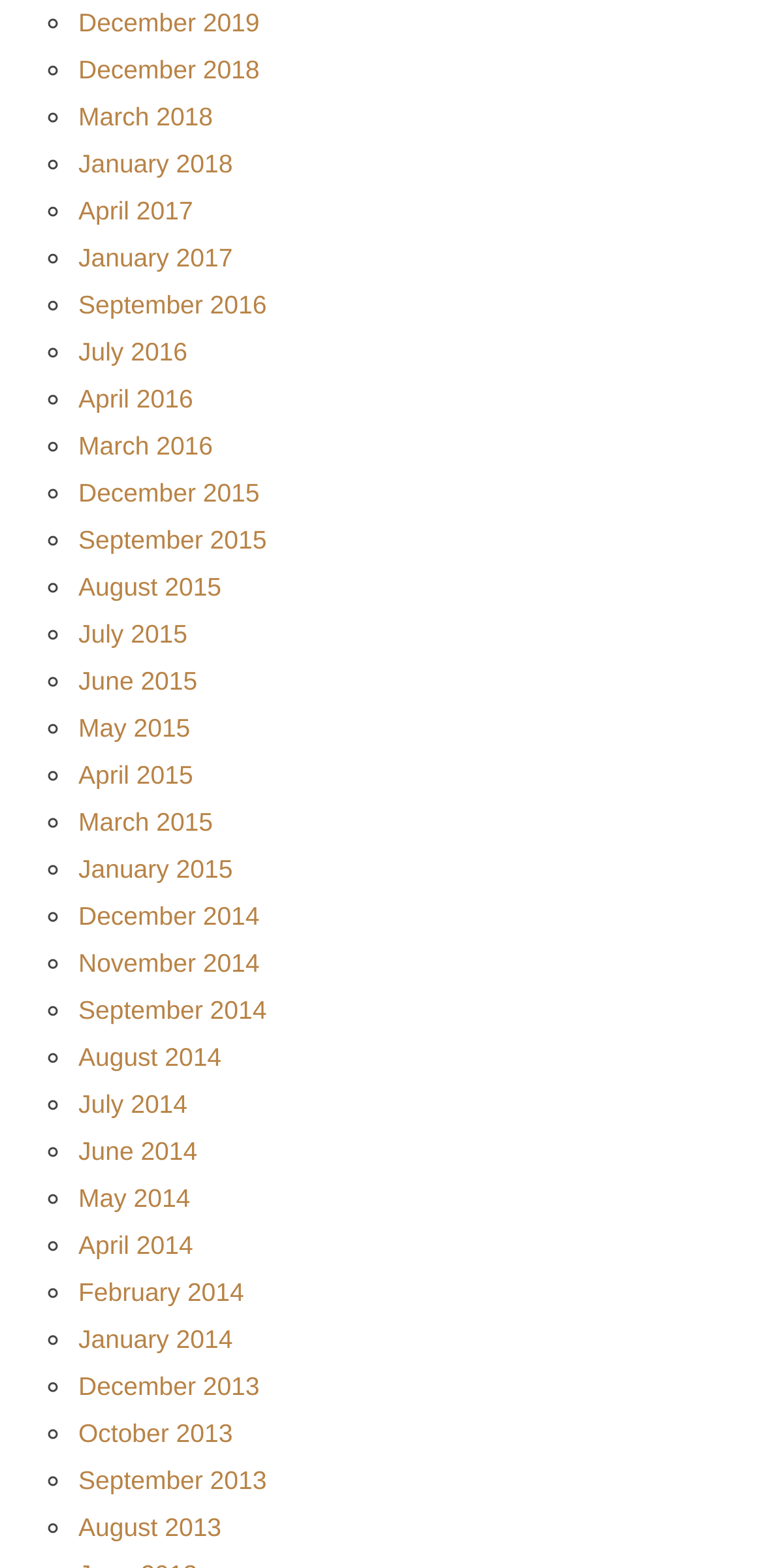Can you determine the bounding box coordinates of the area that needs to be clicked to fulfill the following instruction: "Open April 2016"?

[0.103, 0.245, 0.253, 0.264]